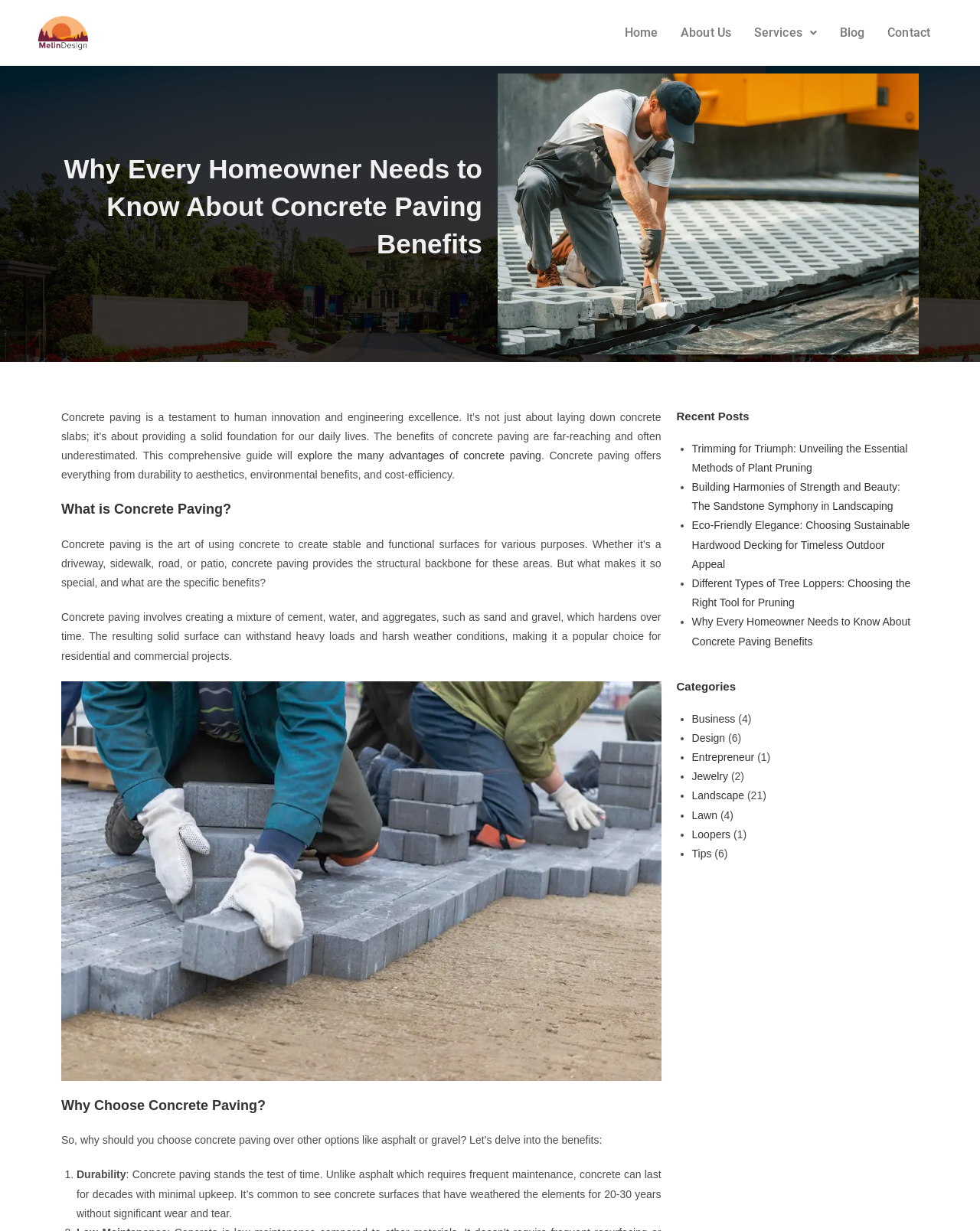Locate the bounding box coordinates of the element I should click to achieve the following instruction: "Read the article 'Why Every Homeowner Needs to Know About Concrete Paving Benefits'".

[0.065, 0.125, 0.492, 0.21]